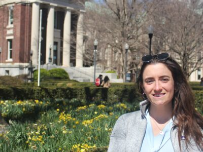What type of flowers are blooming?
Provide a detailed answer to the question using information from the image.

The image shows blooming flowers in the background, and the caption specifically mentions that they are daffodils, adding a splash of yellow to the greenery and enhancing the springtime atmosphere.